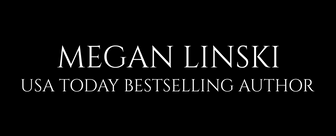What genre does Megan Linski's work often feature?
Offer a detailed and exhaustive answer to the question.

According to the caption, Megan Linski's work often features themes of 'romance and fantasy', which suggests that these are the genres she typically writes in.